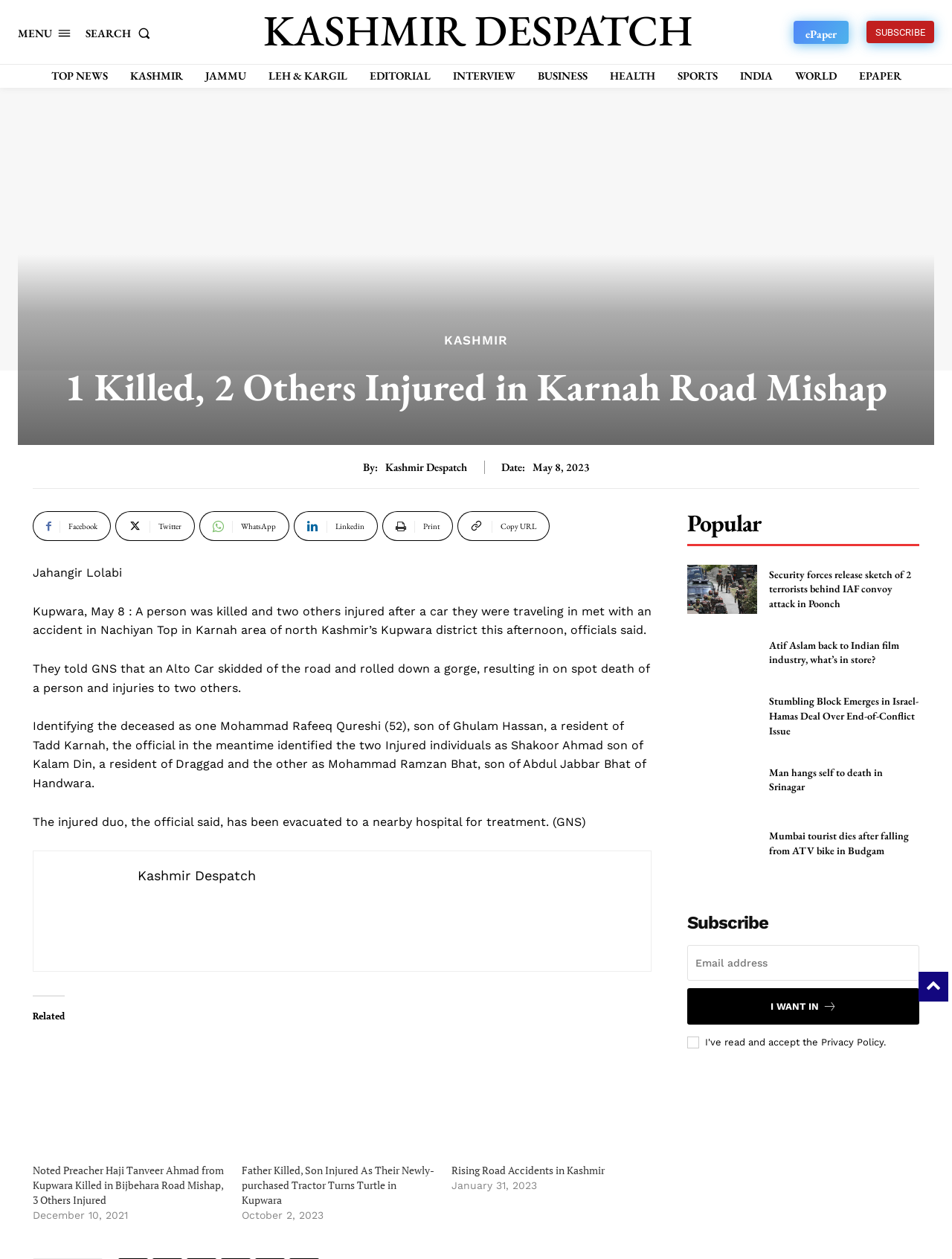Determine the main text heading of the webpage and provide its content.

1 Killed, 2 Others Injured in Karnah Road Mishap